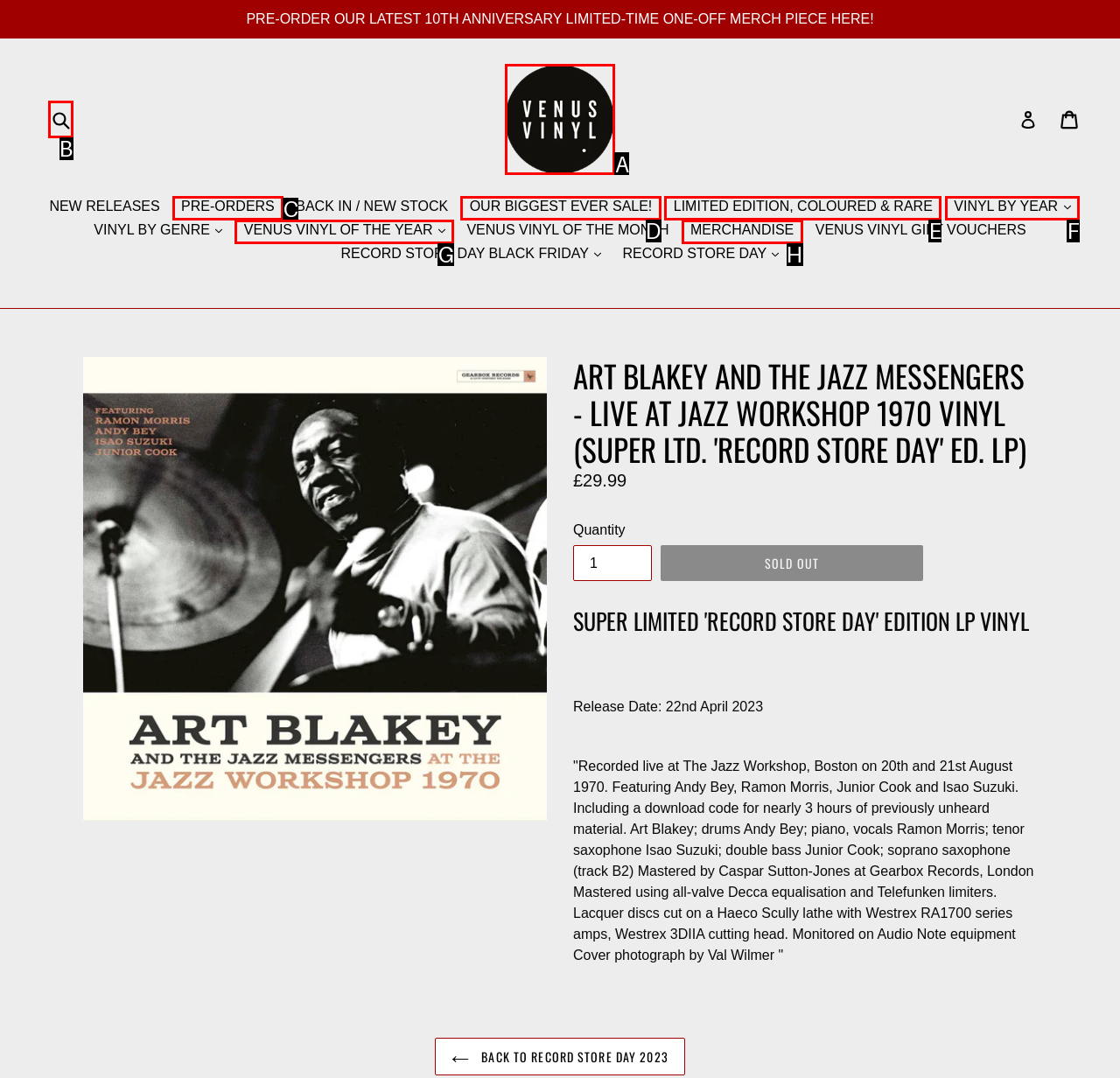Choose the HTML element that needs to be clicked for the given task: Go to VENUS VINYL homepage Respond by giving the letter of the chosen option.

A